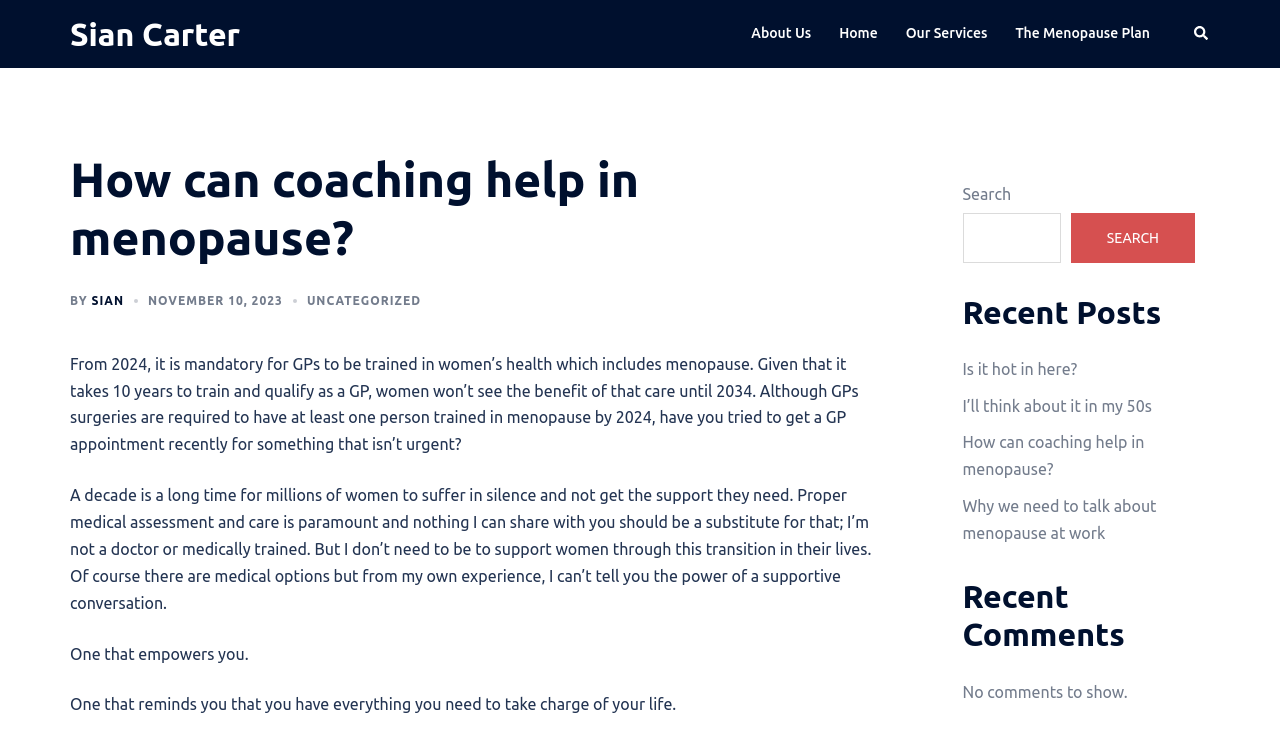Please reply with a single word or brief phrase to the question: 
Is the webpage about medical care?

No